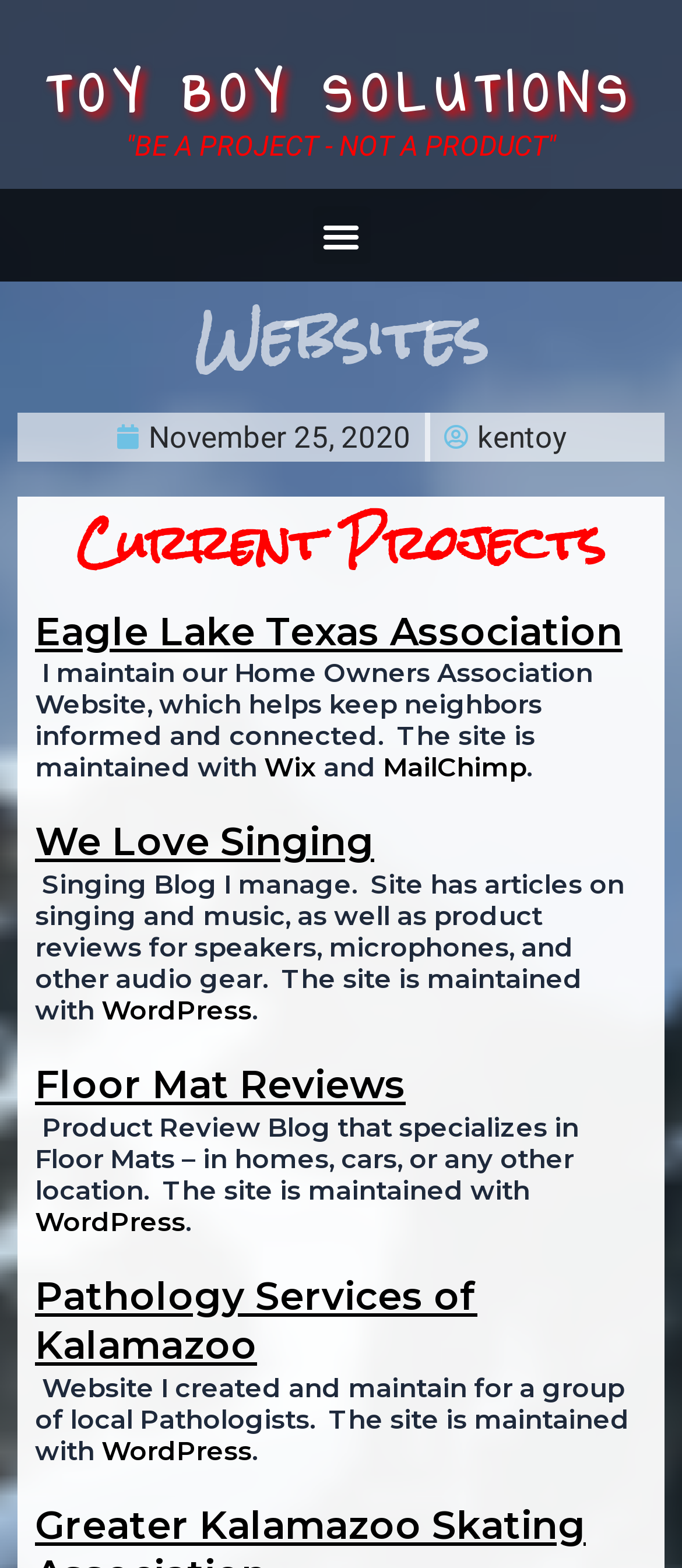Please identify the bounding box coordinates of the element on the webpage that should be clicked to follow this instruction: "Visit Eagle Lake Texas Association website". The bounding box coordinates should be given as four float numbers between 0 and 1, formatted as [left, top, right, bottom].

[0.051, 0.388, 0.913, 0.418]